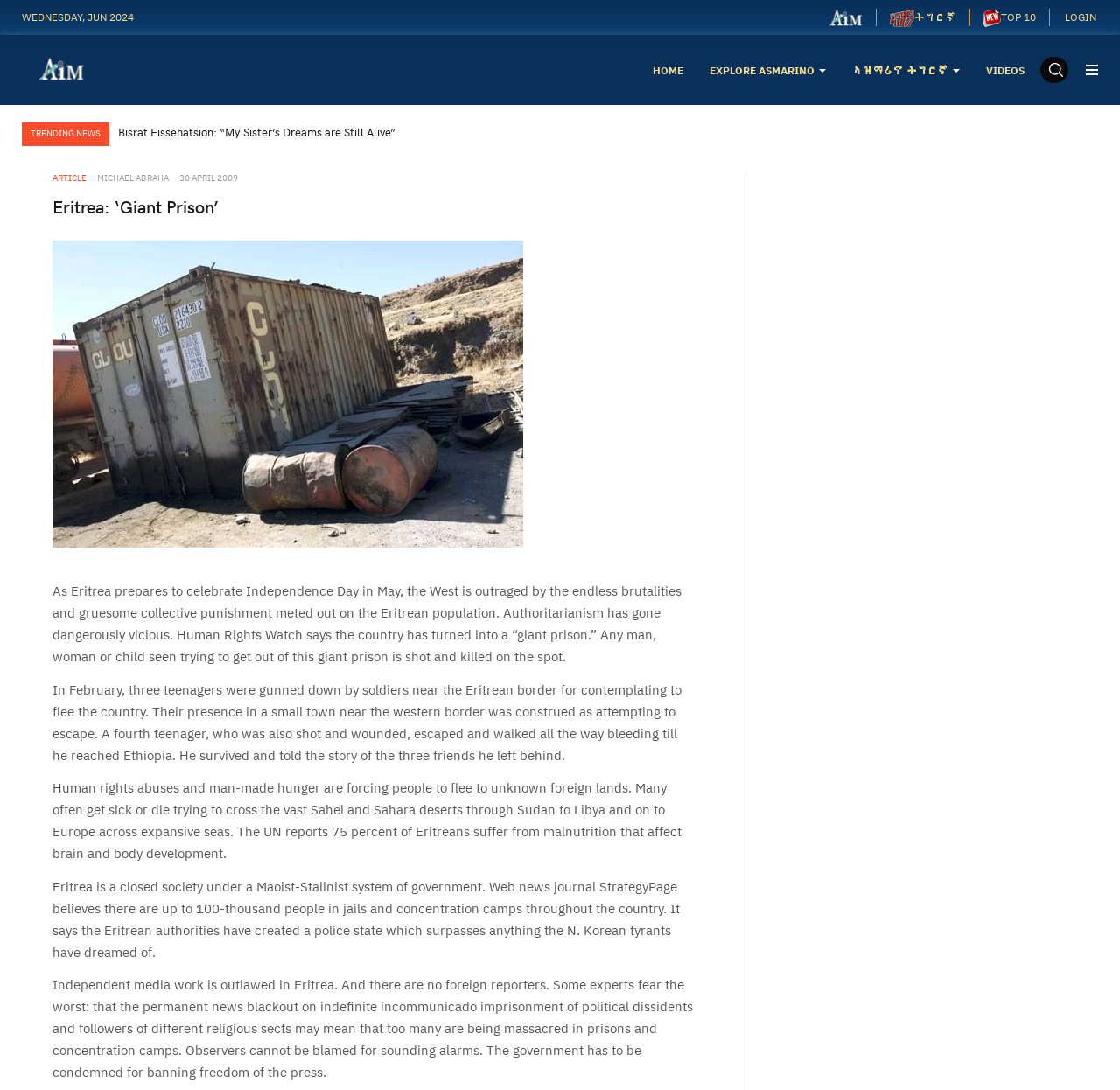Respond with a single word or phrase:
What is the estimated number of people in jails and concentration camps in Eritrea?

100,000